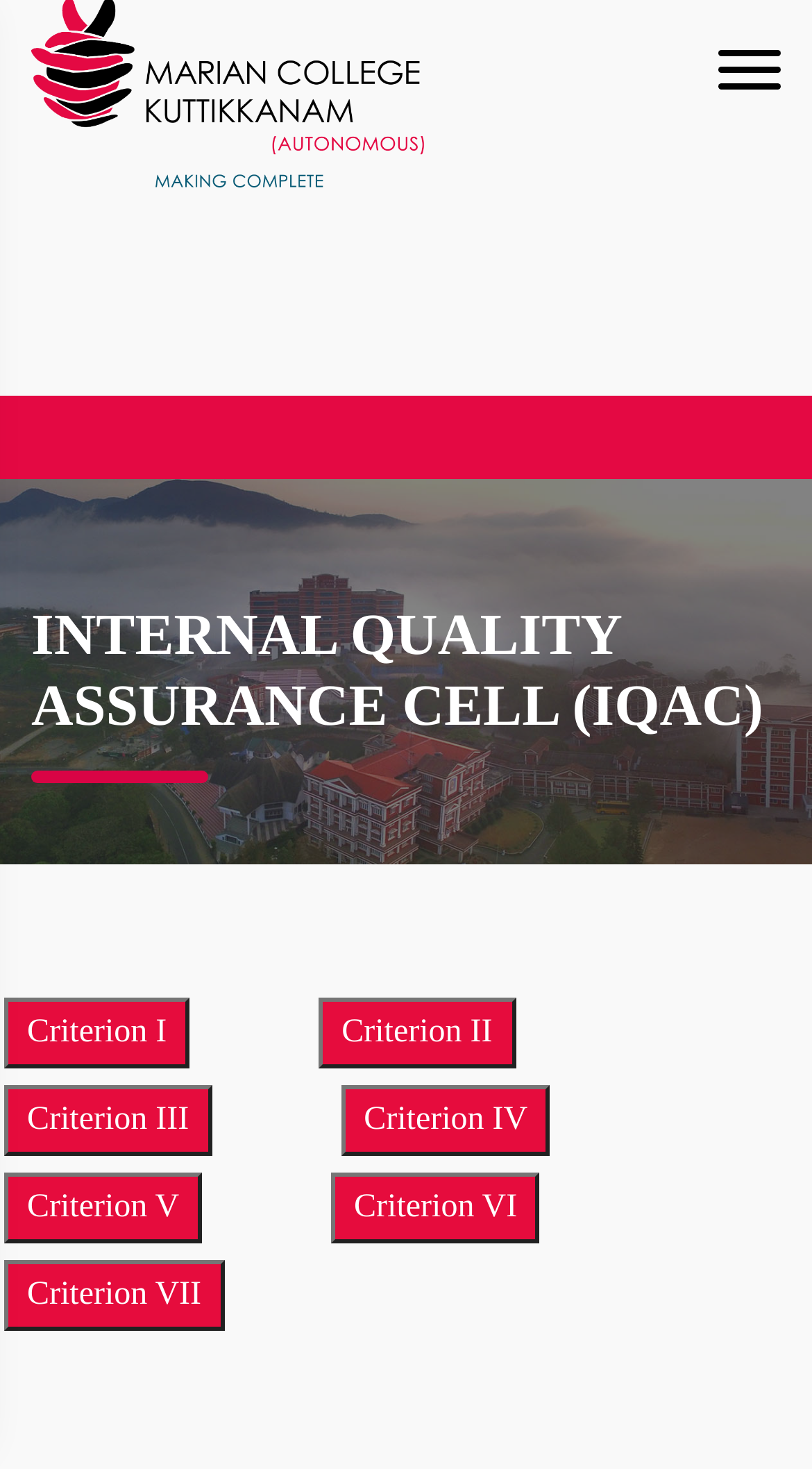Identify the bounding box coordinates of the area you need to click to perform the following instruction: "Click Criterion II".

[0.387, 0.673, 0.789, 0.733]